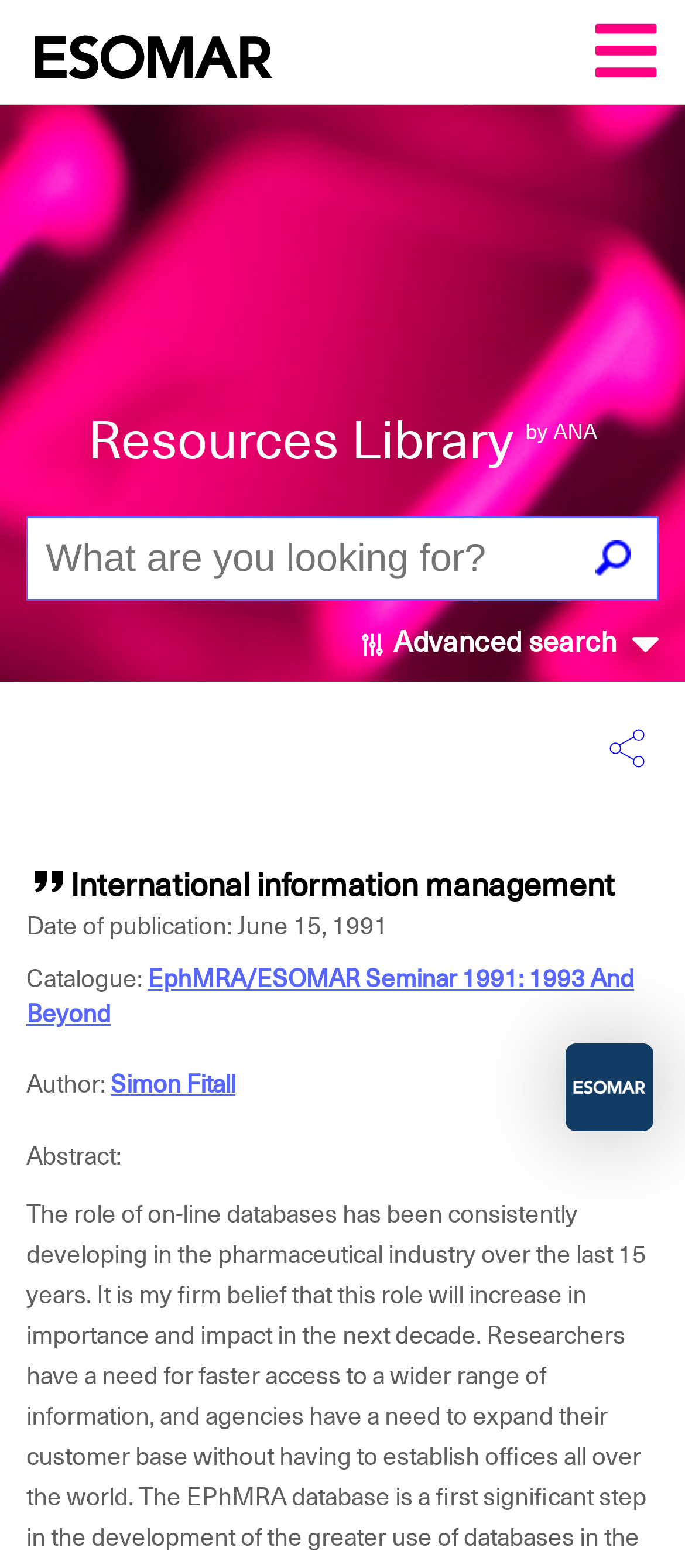Identify the coordinates of the bounding box for the element described below: "Copy APA Citation". Return the coordinates as four float numbers between 0 and 1: [left, top, right, bottom].

[0.104, 0.189, 0.896, 0.217]